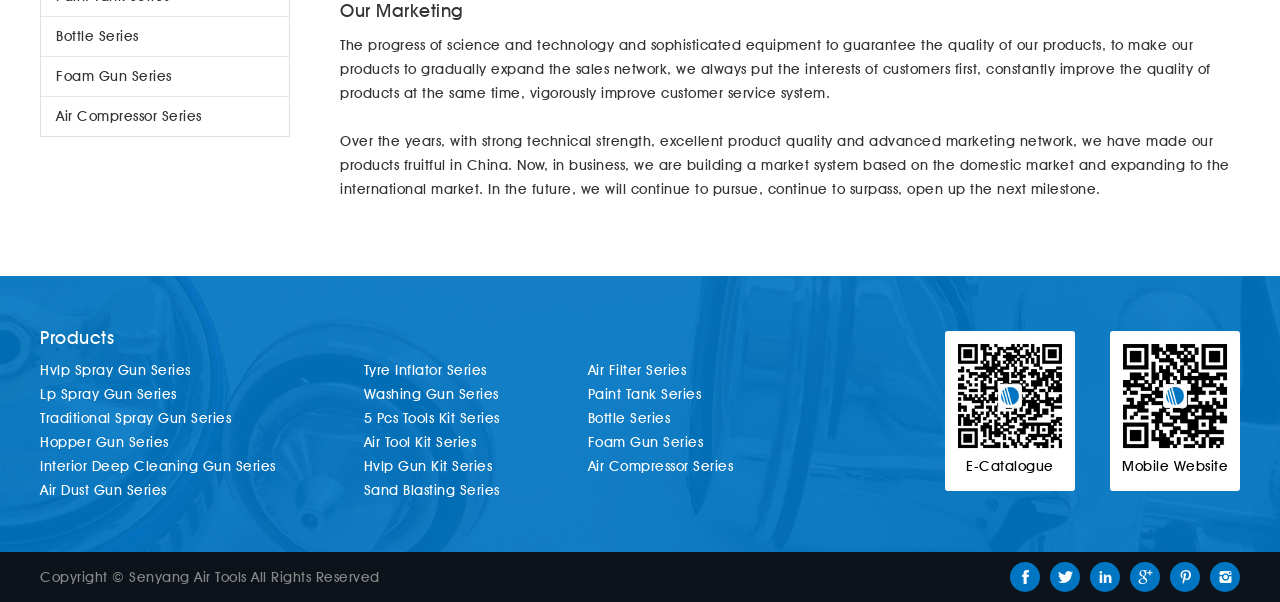Identify the bounding box coordinates of the section that should be clicked to achieve the task described: "Browse Air Compressor Series".

[0.032, 0.159, 0.226, 0.226]